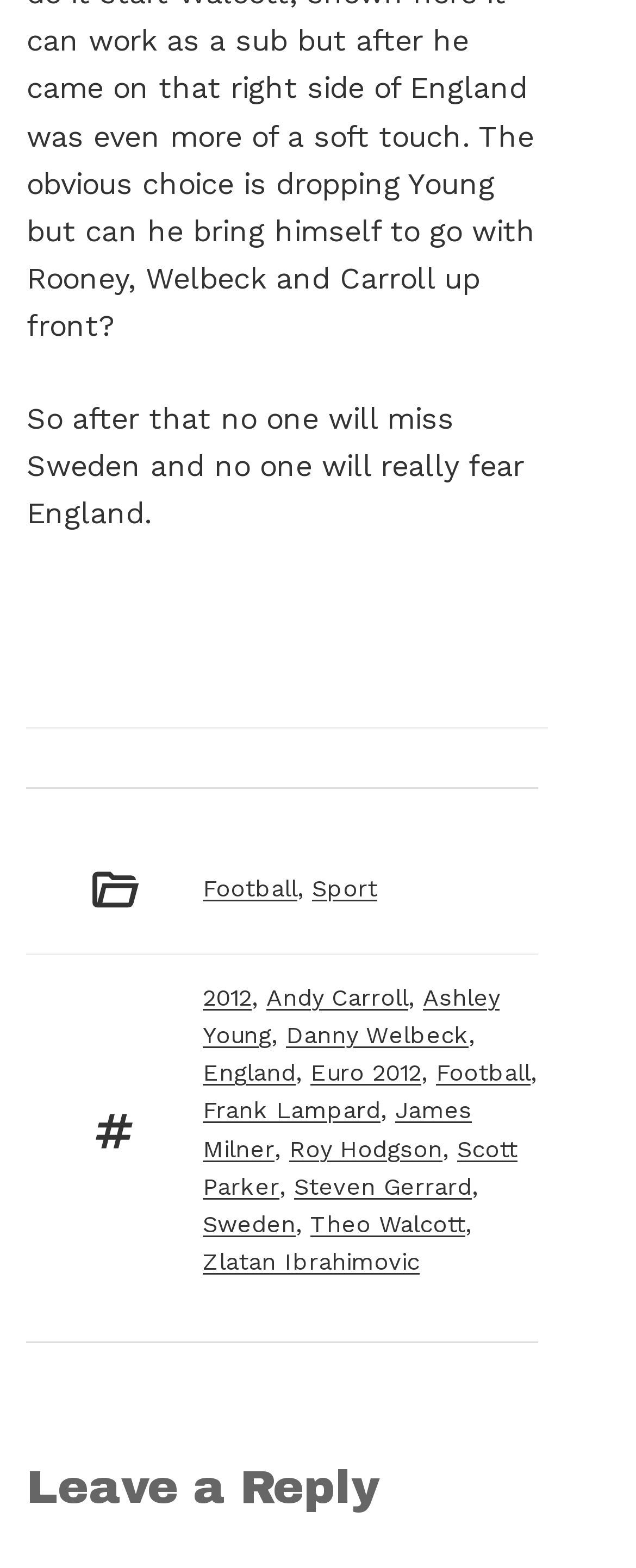Determine the bounding box coordinates of the clickable element to complete this instruction: "Click on the 'Zlatan Ibrahimovic' link". Provide the coordinates in the format of four float numbers between 0 and 1, [left, top, right, bottom].

[0.319, 0.796, 0.66, 0.814]